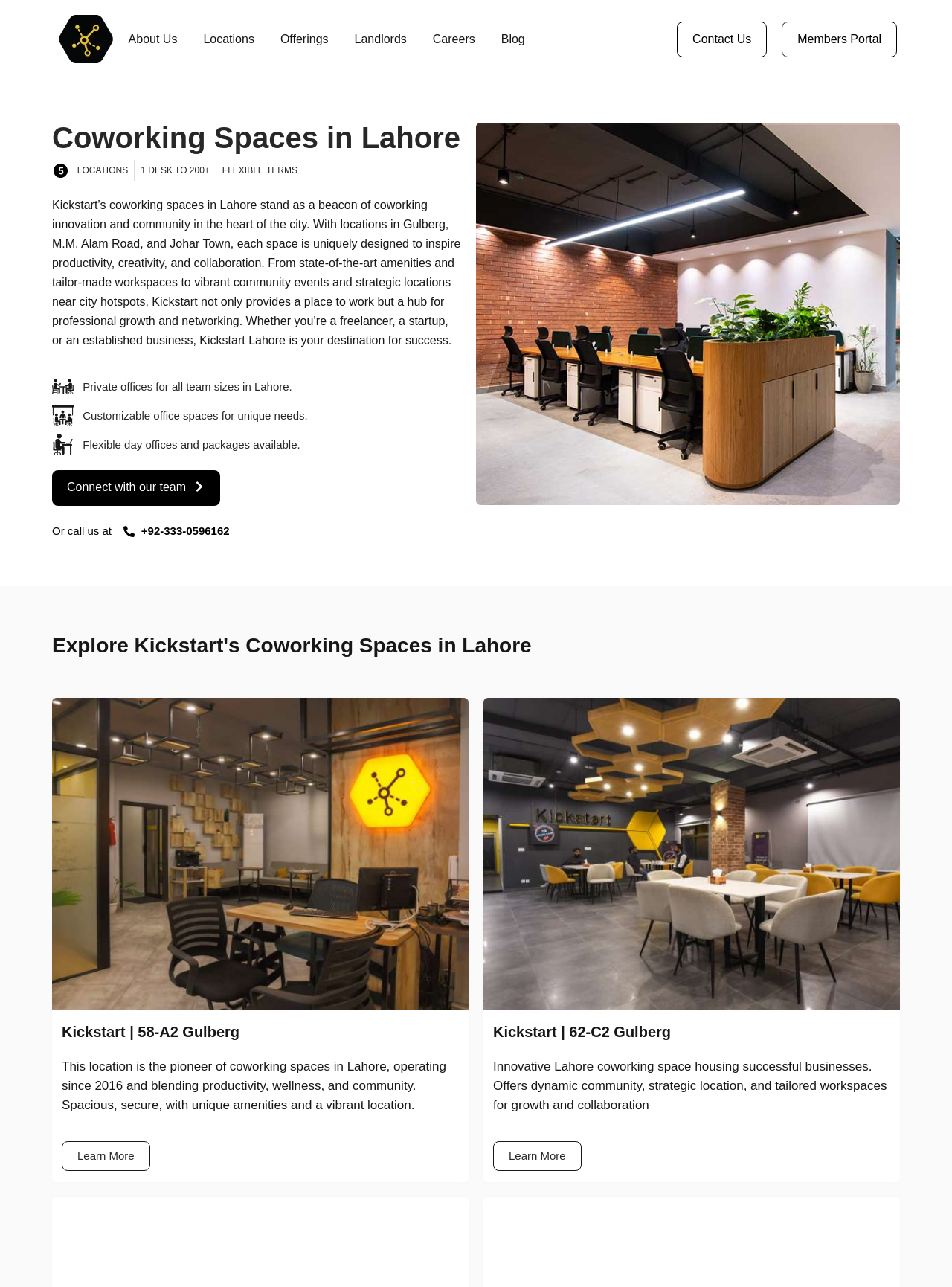Identify the bounding box coordinates for the UI element described by the following text: "About Us". Provide the coordinates as four float numbers between 0 and 1, in the format [left, top, right, bottom].

[0.135, 0.019, 0.186, 0.041]